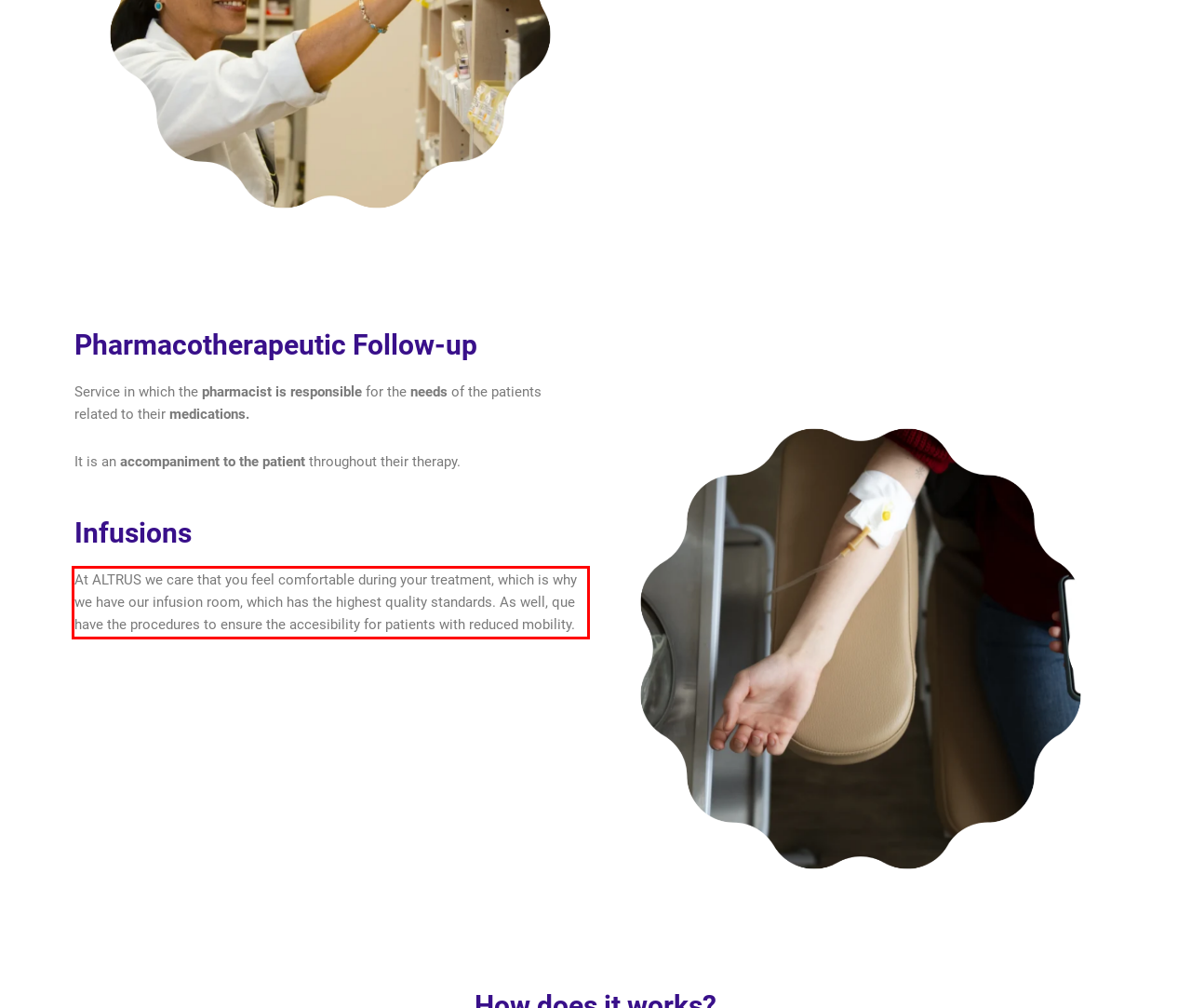Observe the screenshot of the webpage, locate the red bounding box, and extract the text content within it.

At ALTRUS we care that you feel comfortable during your treatment, which is why we have our infusion room, which has the highest quality standards. As well, que have the procedures to ensure the accesibility for patients with reduced mobility.